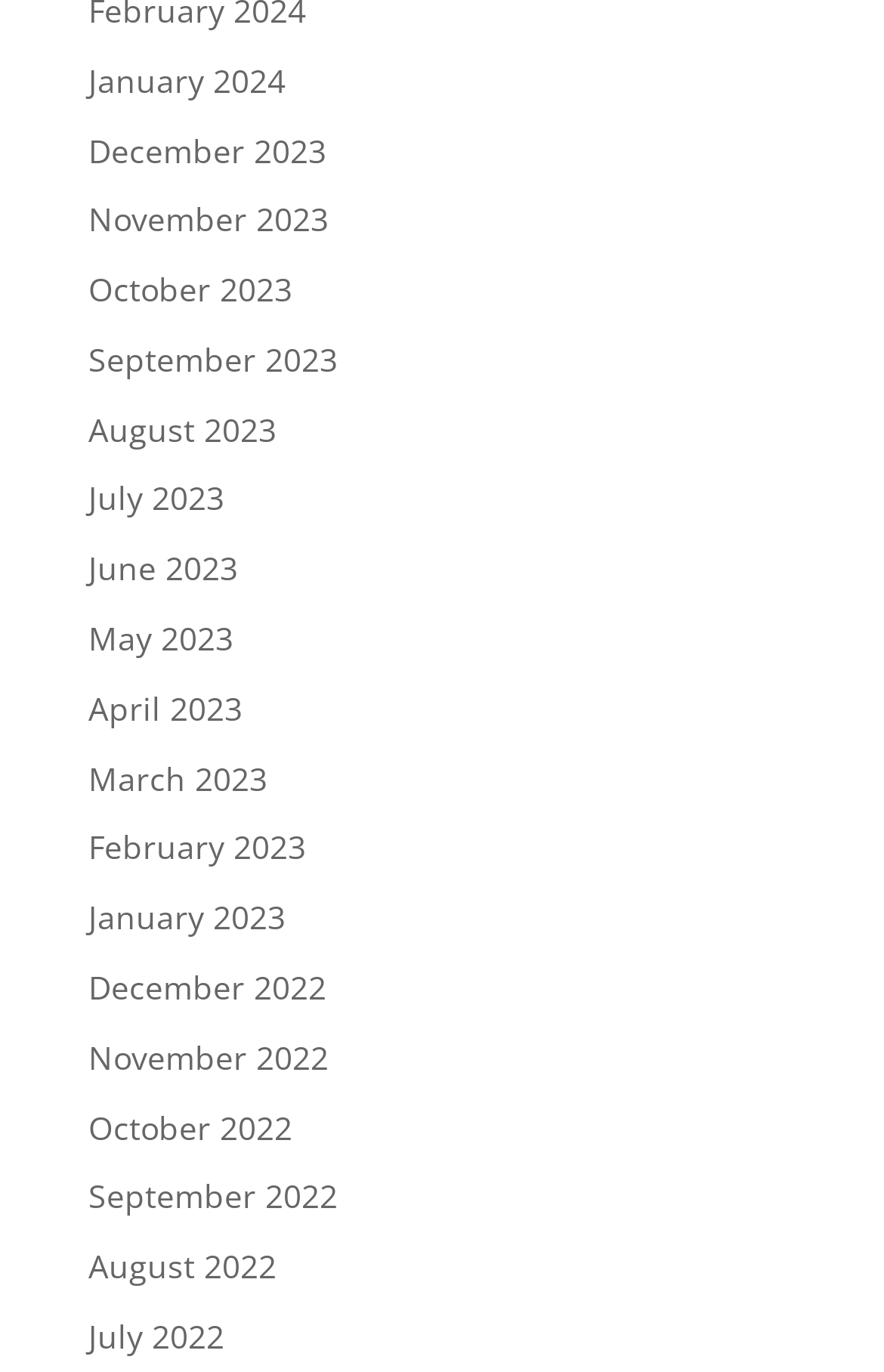Please identify the bounding box coordinates of the region to click in order to complete the task: "browse November 2023". The coordinates must be four float numbers between 0 and 1, specified as [left, top, right, bottom].

[0.1, 0.144, 0.372, 0.176]